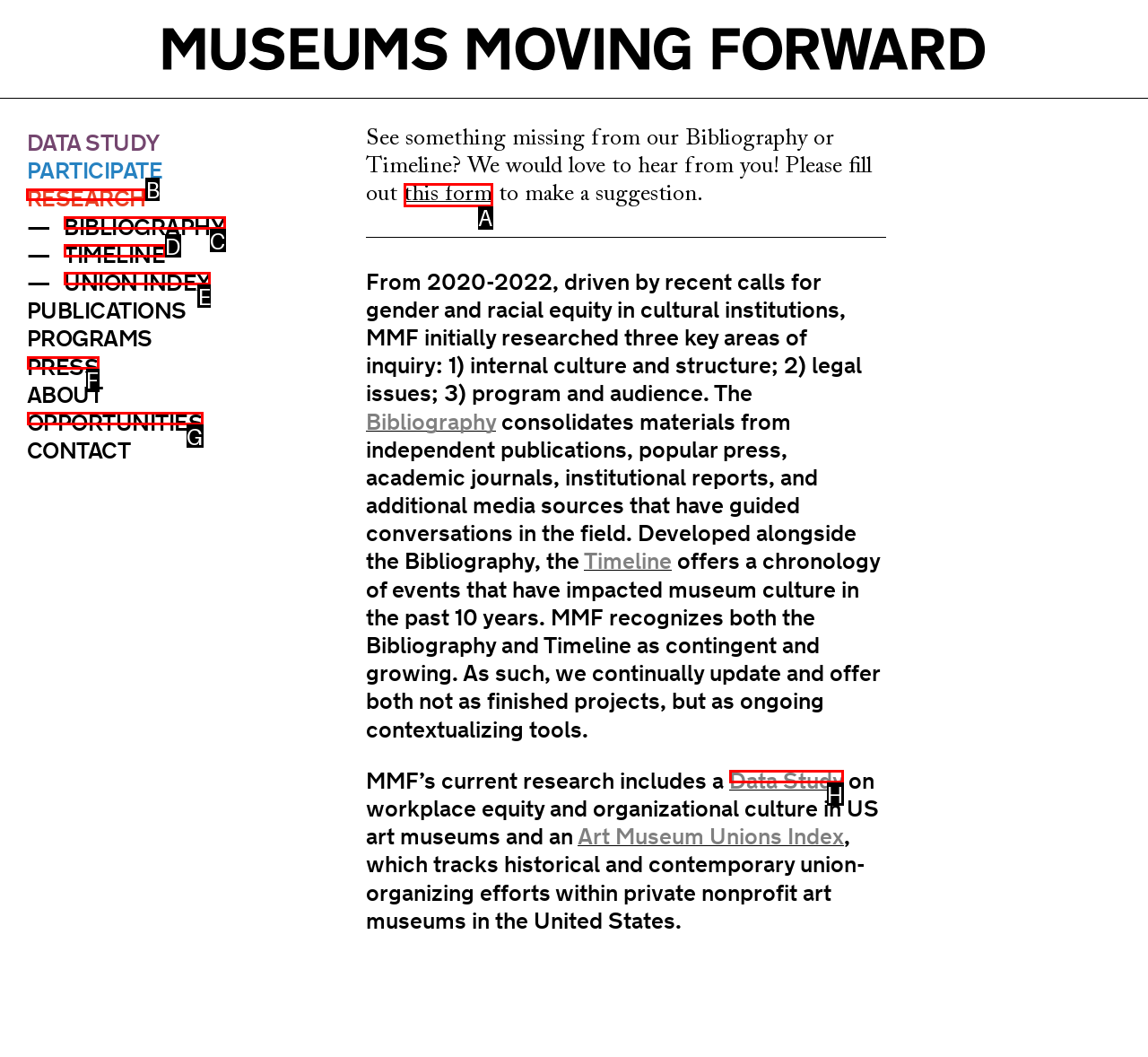Determine the letter of the UI element I should click on to complete the task: Read about RESEARCH from the provided choices in the screenshot.

B